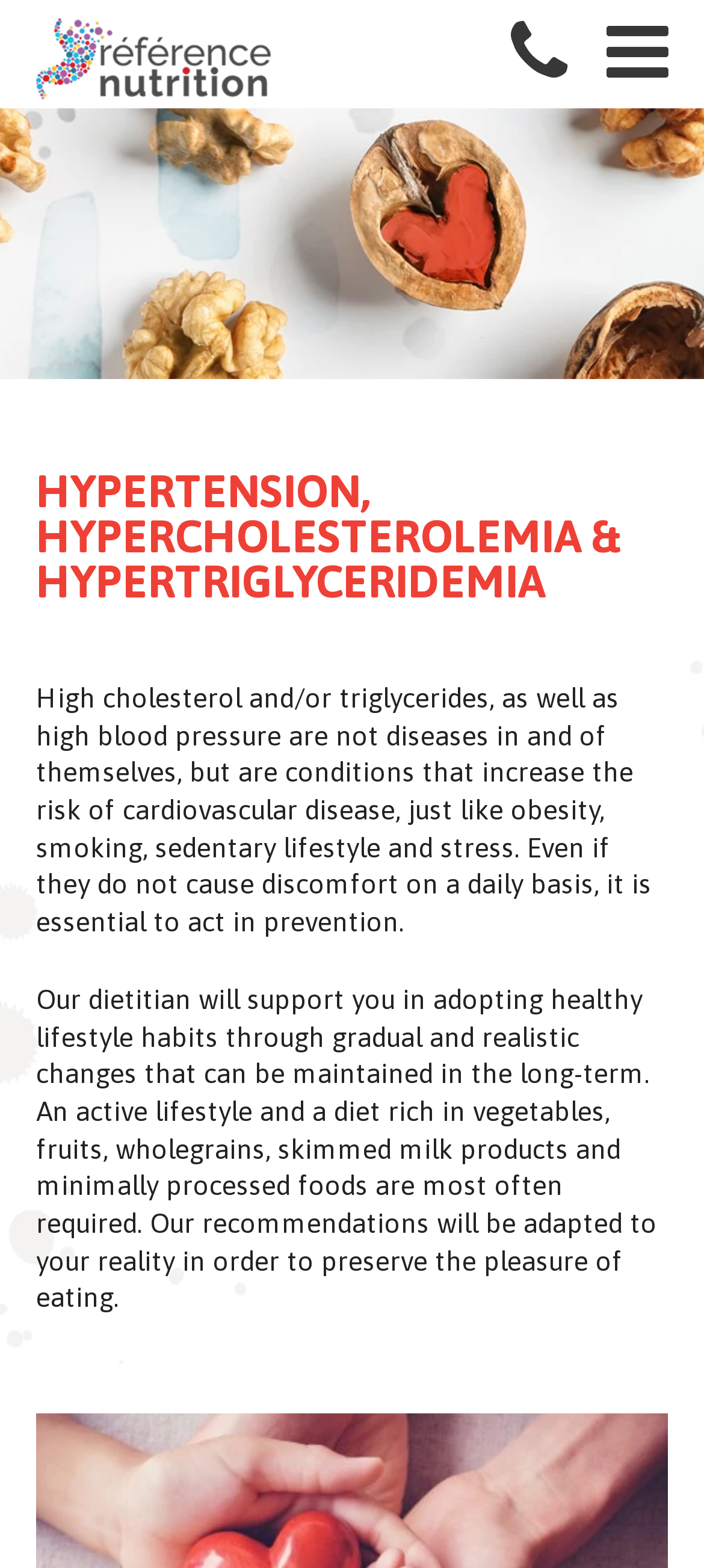What is the main topic of this webpage?
Please use the image to provide a one-word or short phrase answer.

Health conditions